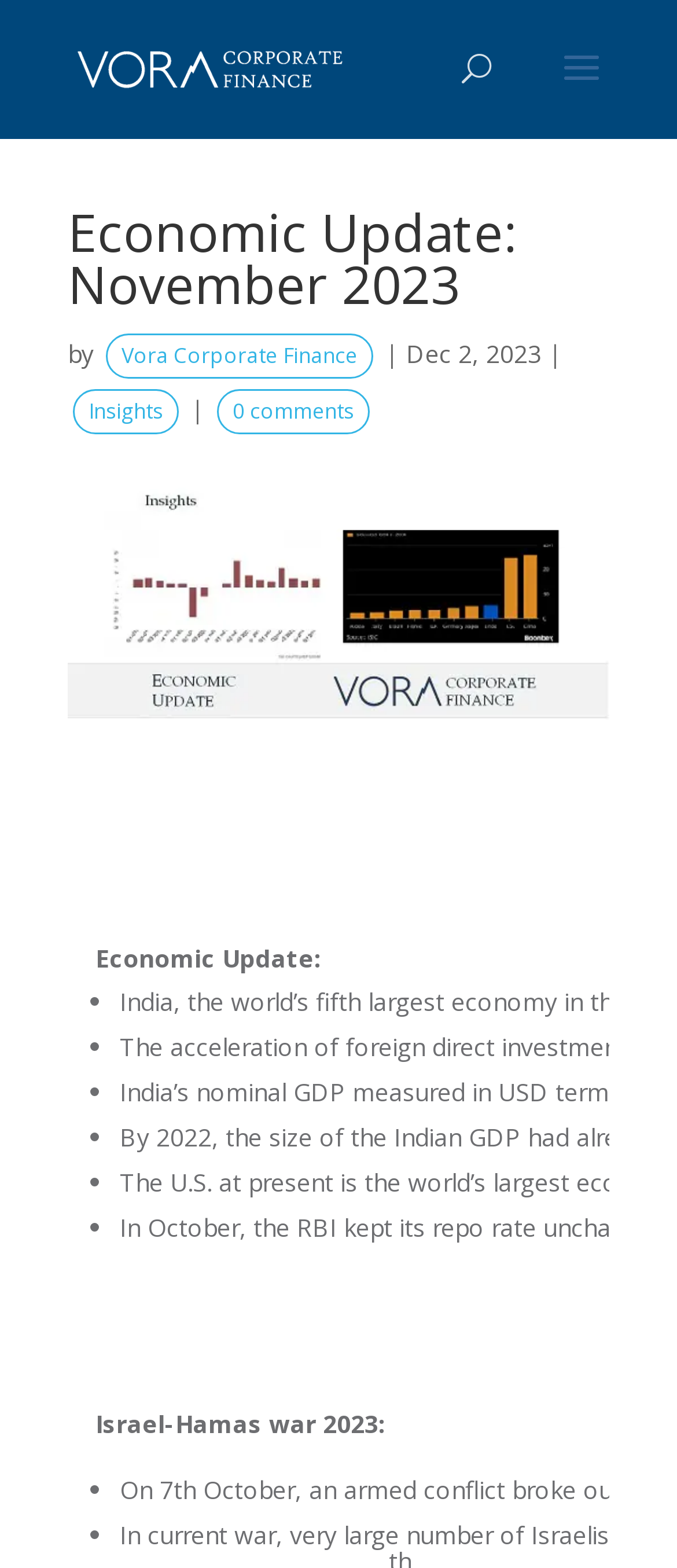Find the bounding box of the UI element described as follows: "0 comments".

[0.321, 0.248, 0.546, 0.277]